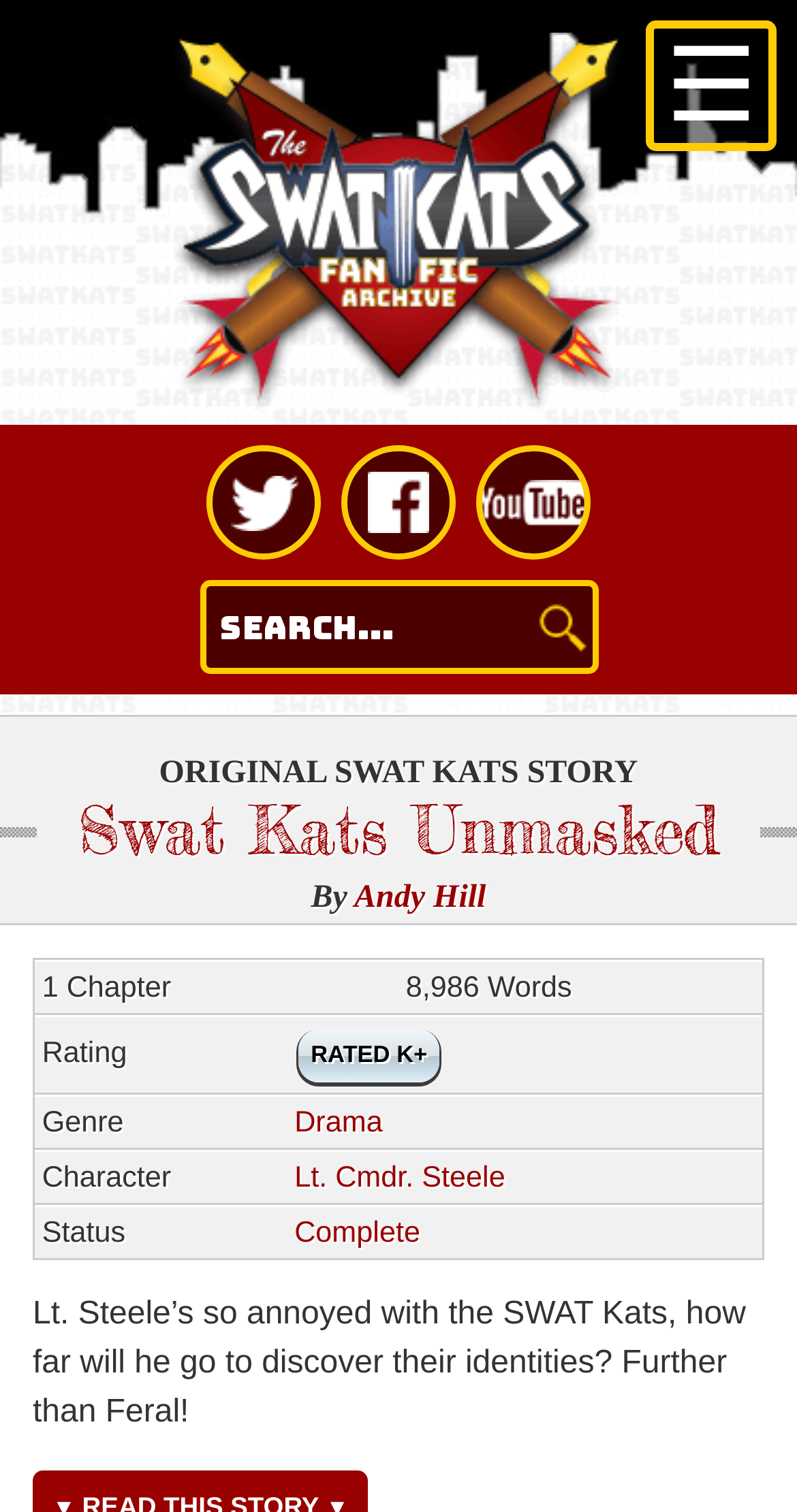Please specify the bounding box coordinates of the clickable section necessary to execute the following command: "Follow the Twitter page".

[0.259, 0.294, 0.403, 0.37]